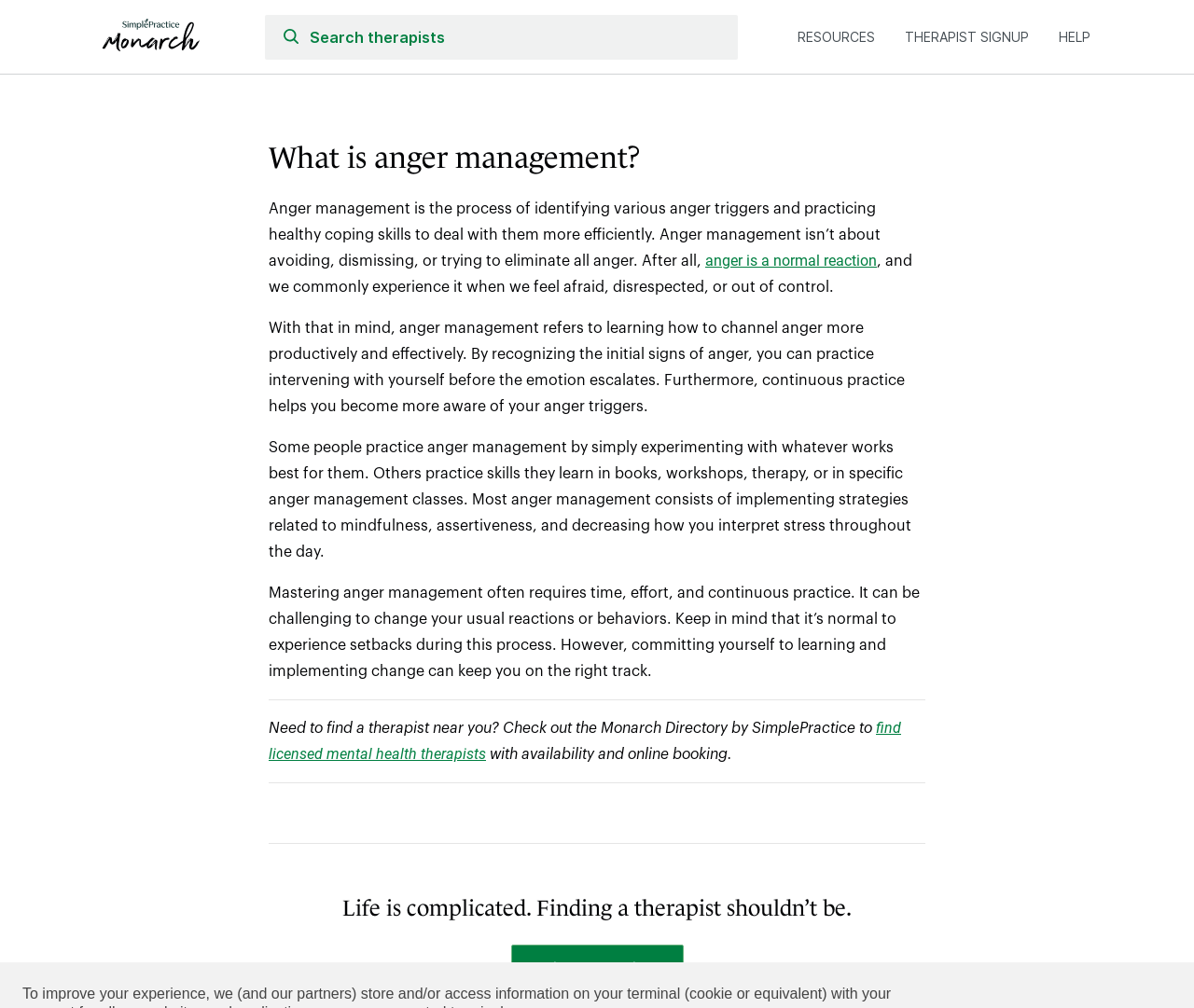What is located at the top left corner of the webpage?
Answer the question with a thorough and detailed explanation.

By analyzing the bounding box coordinates, I found that the image 'Monarch' is located at [0.081, 0.012, 0.172, 0.056], which corresponds to the top left corner of the webpage.